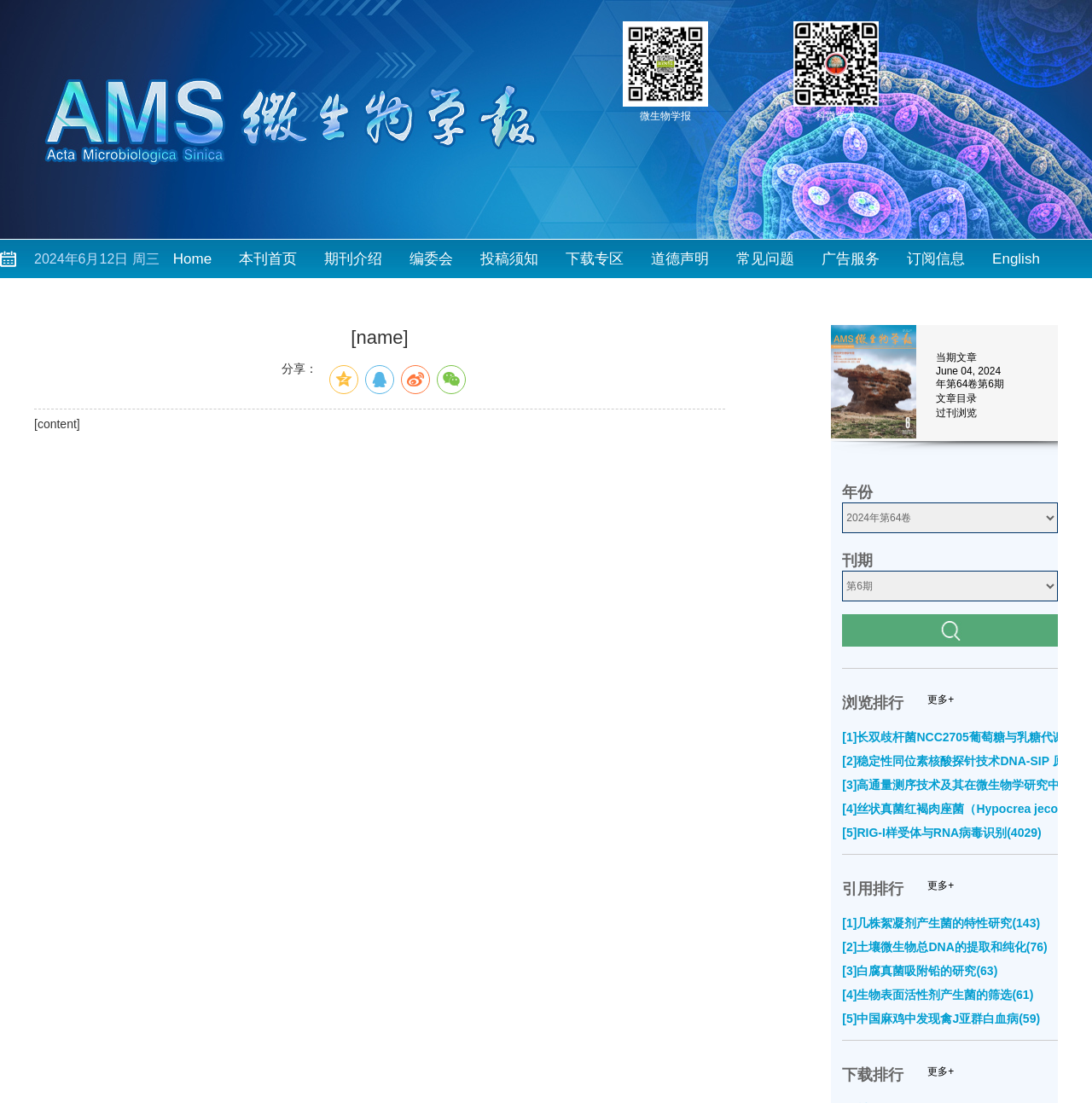Please find the bounding box coordinates in the format (top-left x, top-left y, bottom-right x, bottom-right y) for the given element description. Ensure the coordinates are floating point numbers between 0 and 1. Description: 投稿须知

[0.44, 0.217, 0.493, 0.252]